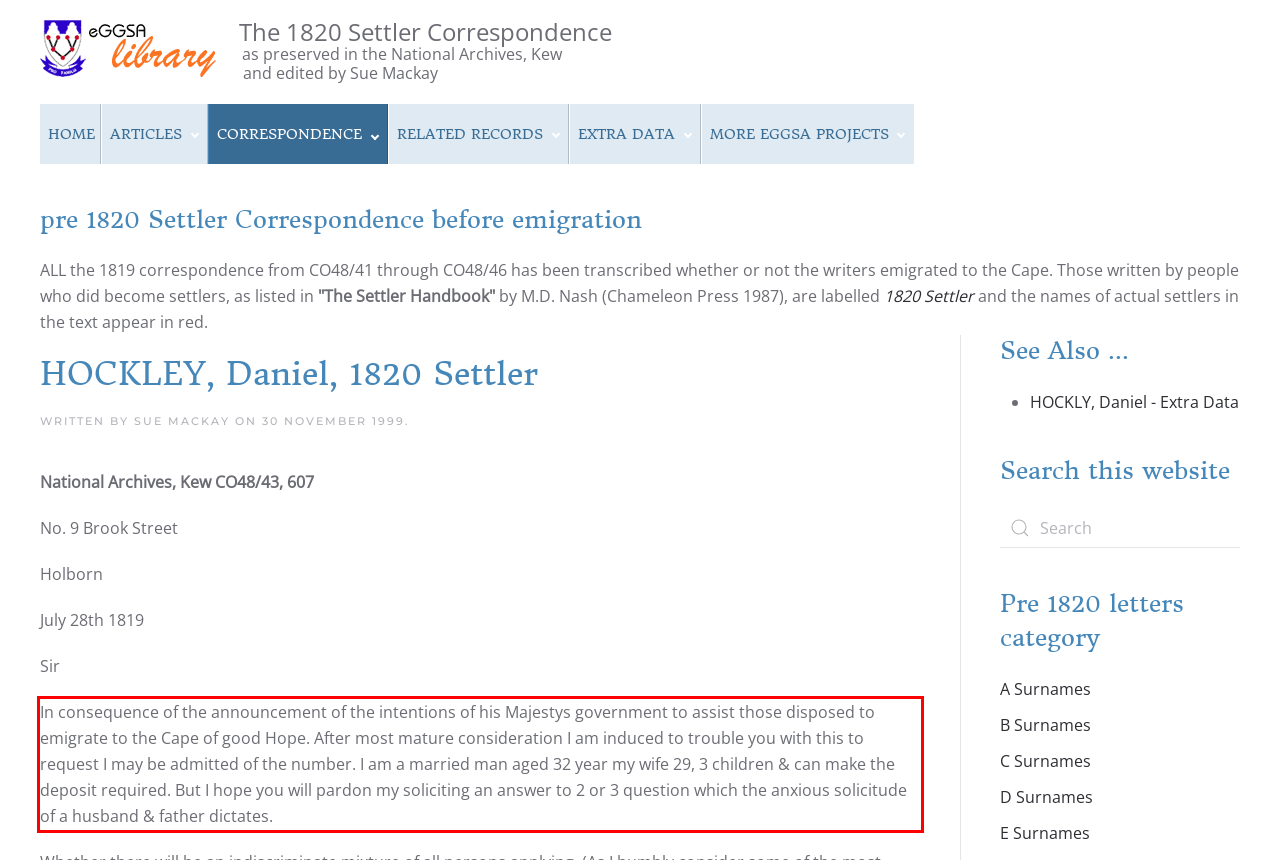You are provided with a screenshot of a webpage containing a red bounding box. Please extract the text enclosed by this red bounding box.

In consequence of the announcement of the intentions of his Majestys government to assist those disposed to emigrate to the Cape of good Hope. After most mature consideration I am induced to trouble you with this to request I may be admitted of the number. I am a married man aged 32 year my wife 29, 3 children & can make the deposit required. But I hope you will pardon my soliciting an answer to 2 or 3 question which the anxious solicitude of a husband & father dictates.